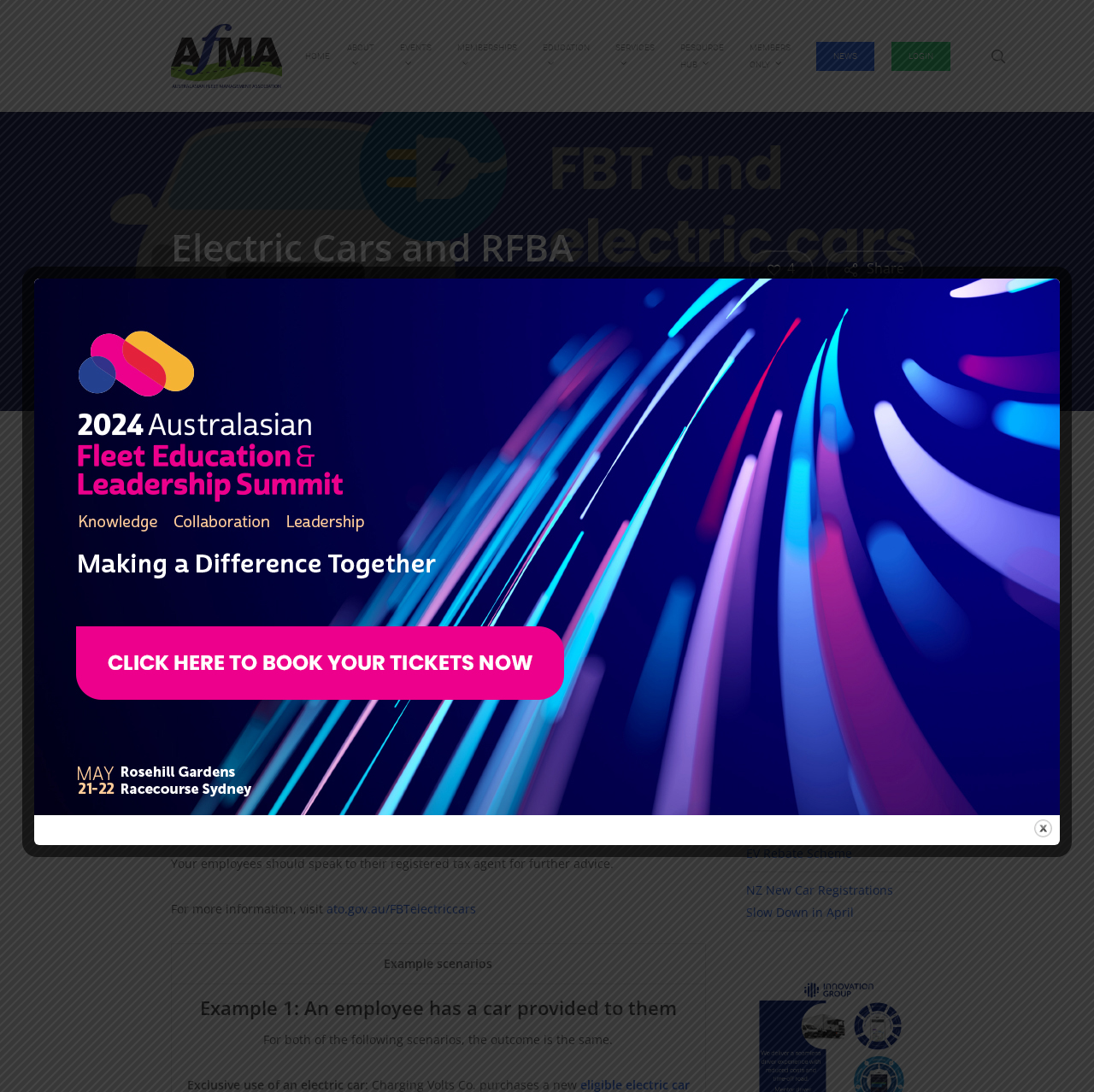Please specify the bounding box coordinates of the element that should be clicked to execute the given instruction: 'Read the news about electric cars and RFBA'. Ensure the coordinates are four float numbers between 0 and 1, expressed as [left, top, right, bottom].

[0.156, 0.413, 0.551, 0.428]